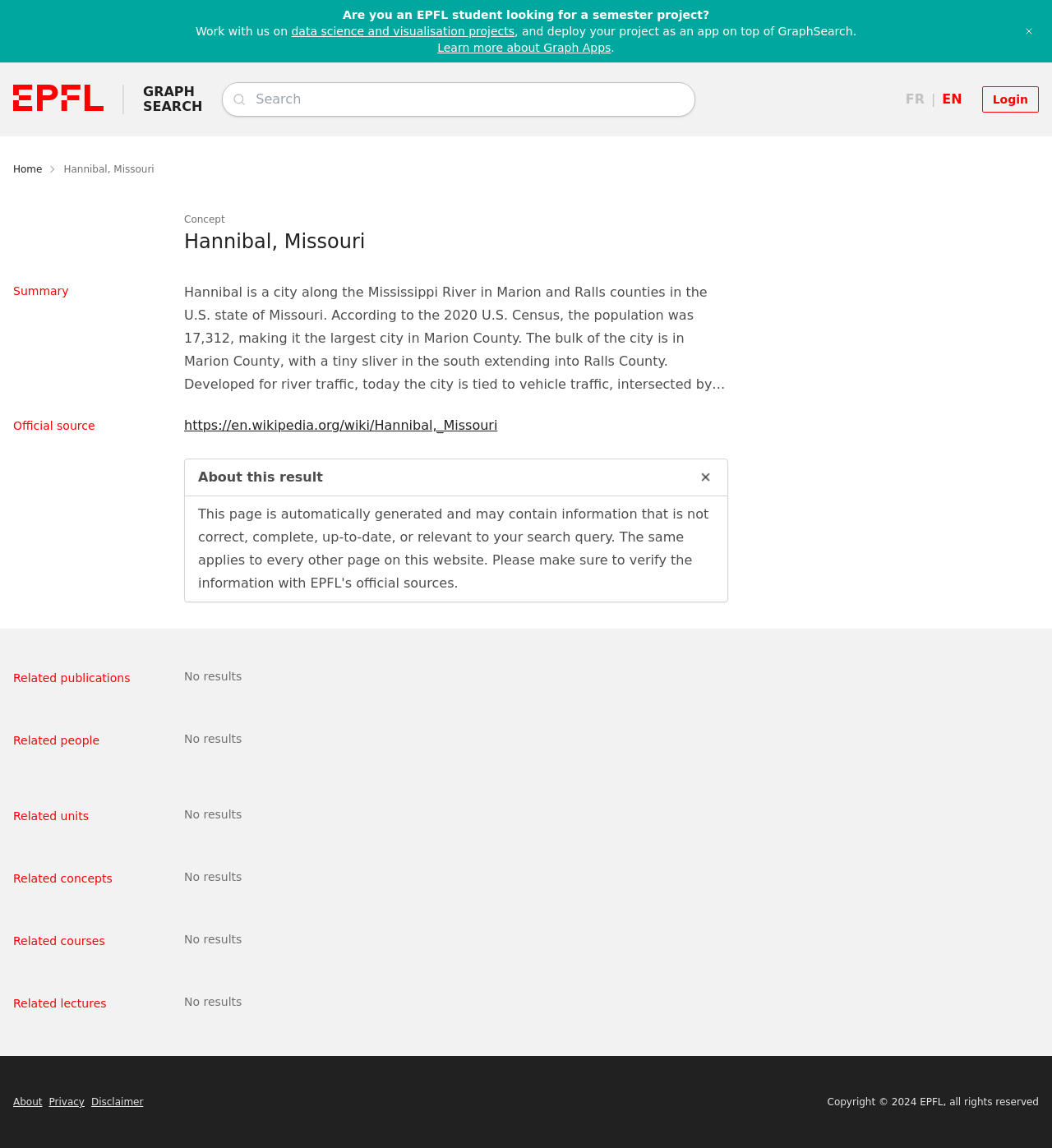What is the population of Hannibal, Missouri?
By examining the image, provide a one-word or phrase answer.

17,312